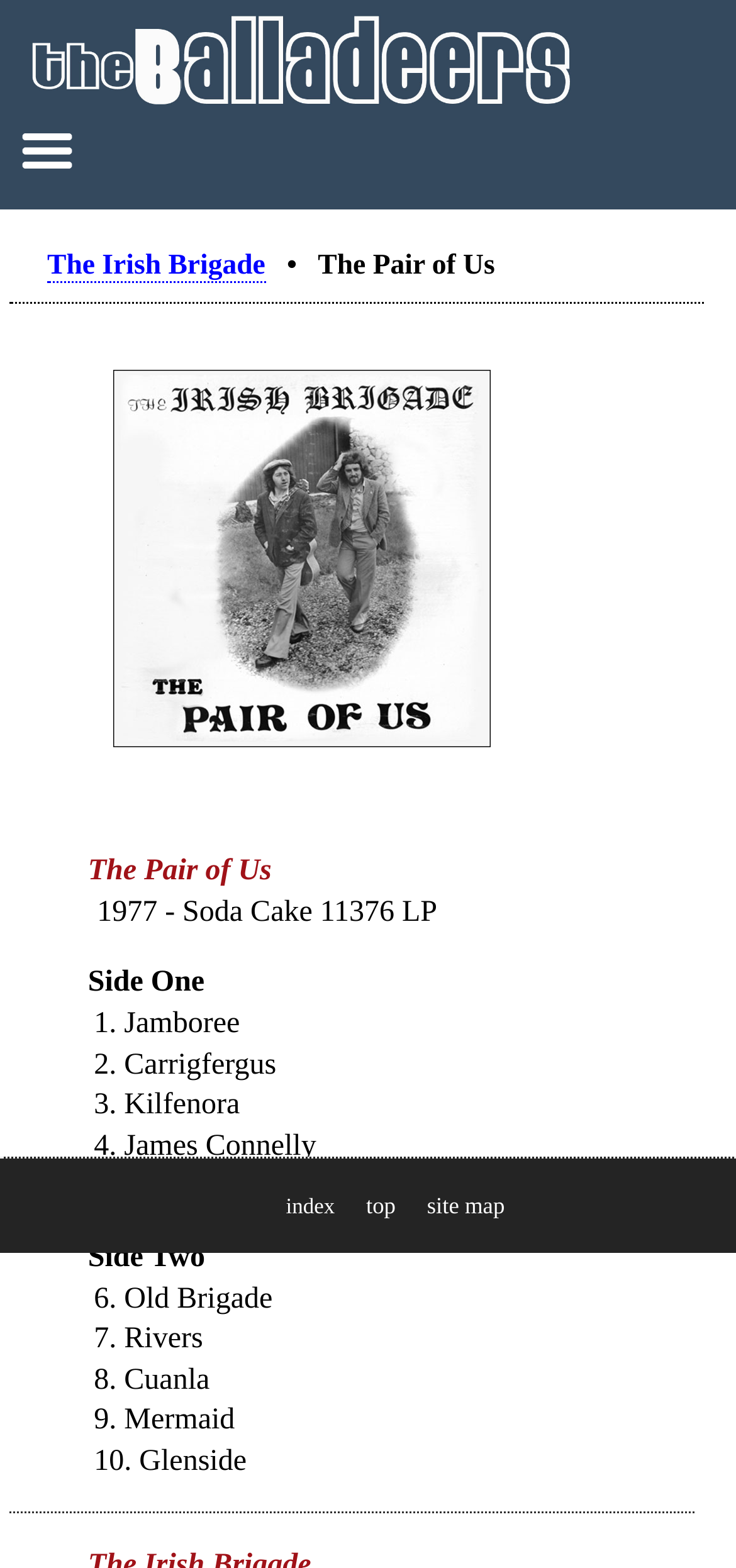What is the name of the last track on the album?
Answer the question with a single word or phrase, referring to the image.

Glenside